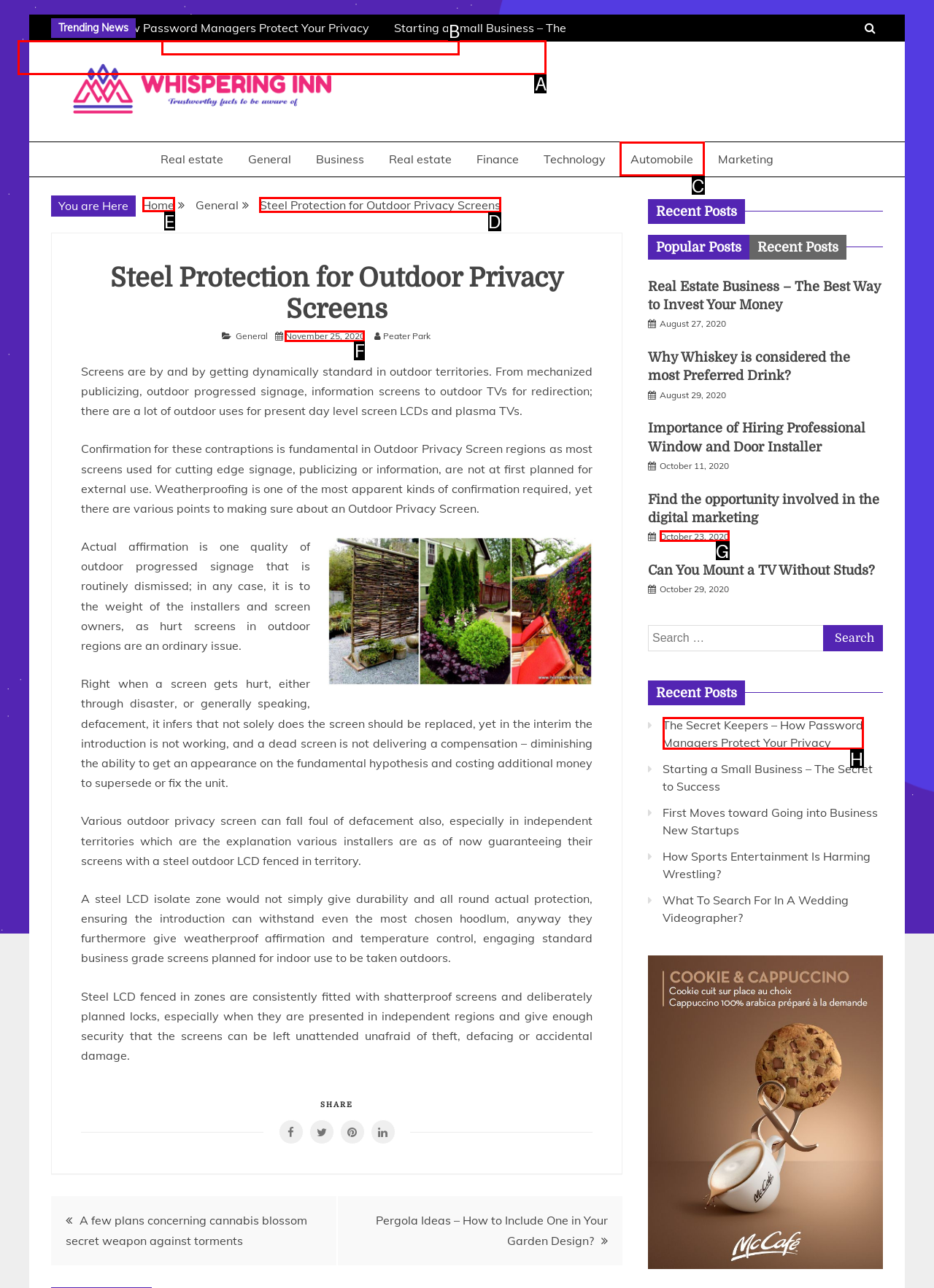Identify the HTML element I need to click to complete this task: Click on the 'Steel Protection for Outdoor Privacy Screens' link Provide the option's letter from the available choices.

D